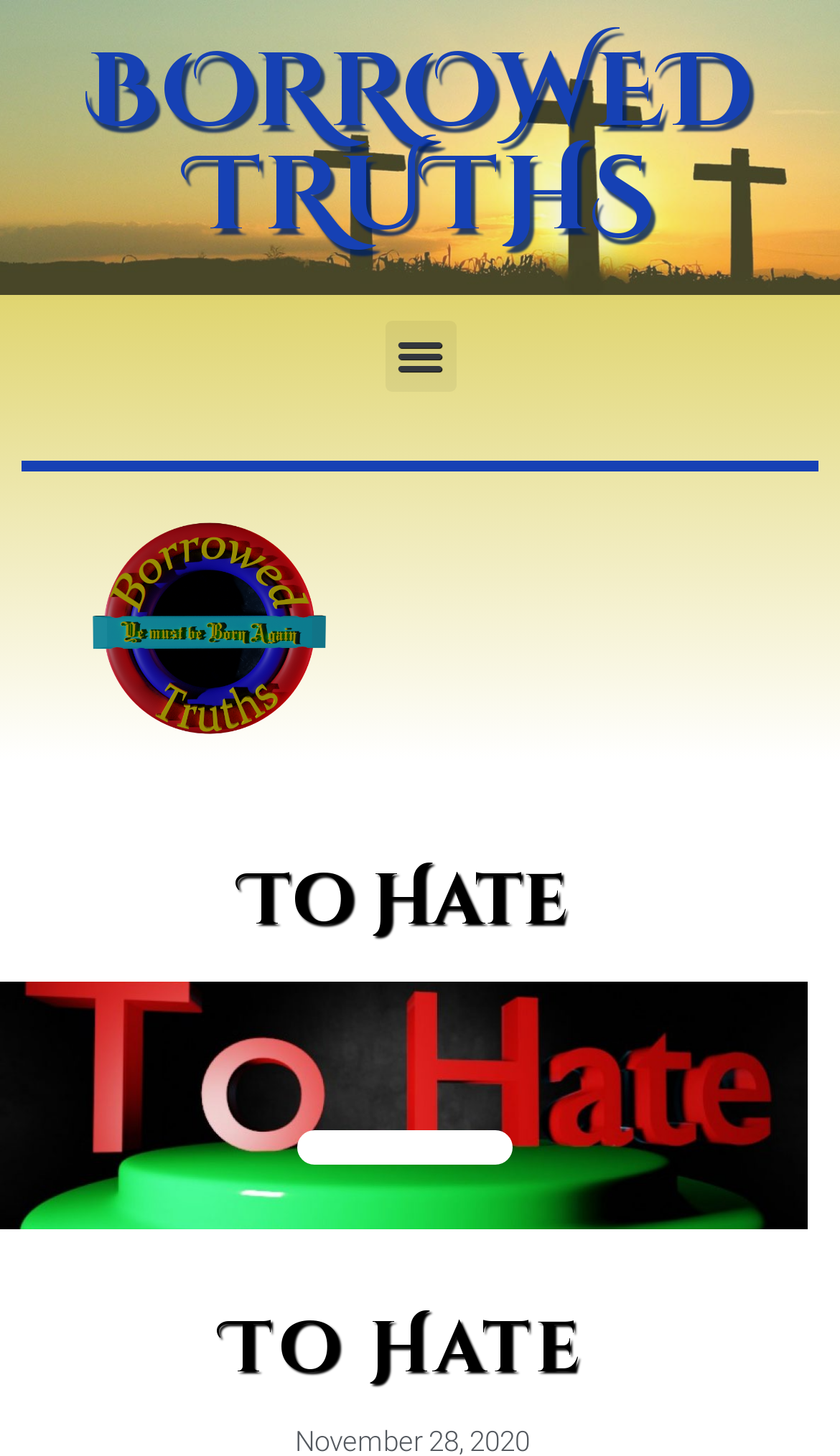What is the position of the 'Menu Toggle' button?
Refer to the screenshot and deliver a thorough answer to the question presented.

The 'Menu Toggle' button has a bounding box coordinate of [0.458, 0.22, 0.542, 0.269]. By analyzing the y1 and y2 coordinates, I determined that the button is positioned in the middle right section of the webpage.